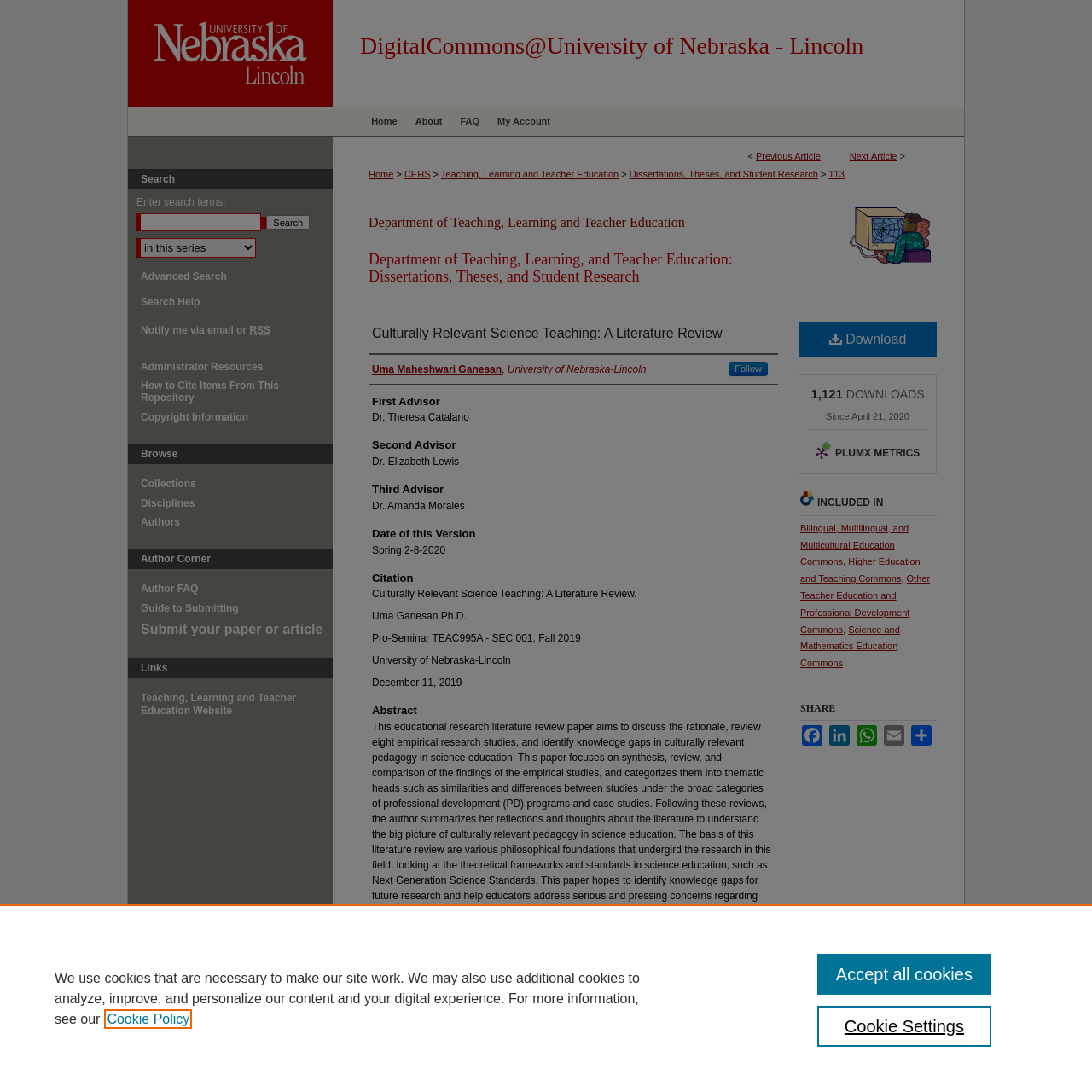Please find the bounding box coordinates of the element that needs to be clicked to perform the following instruction: "Search for something". The bounding box coordinates should be four float numbers between 0 and 1, represented as [left, top, right, bottom].

[0.125, 0.195, 0.239, 0.212]